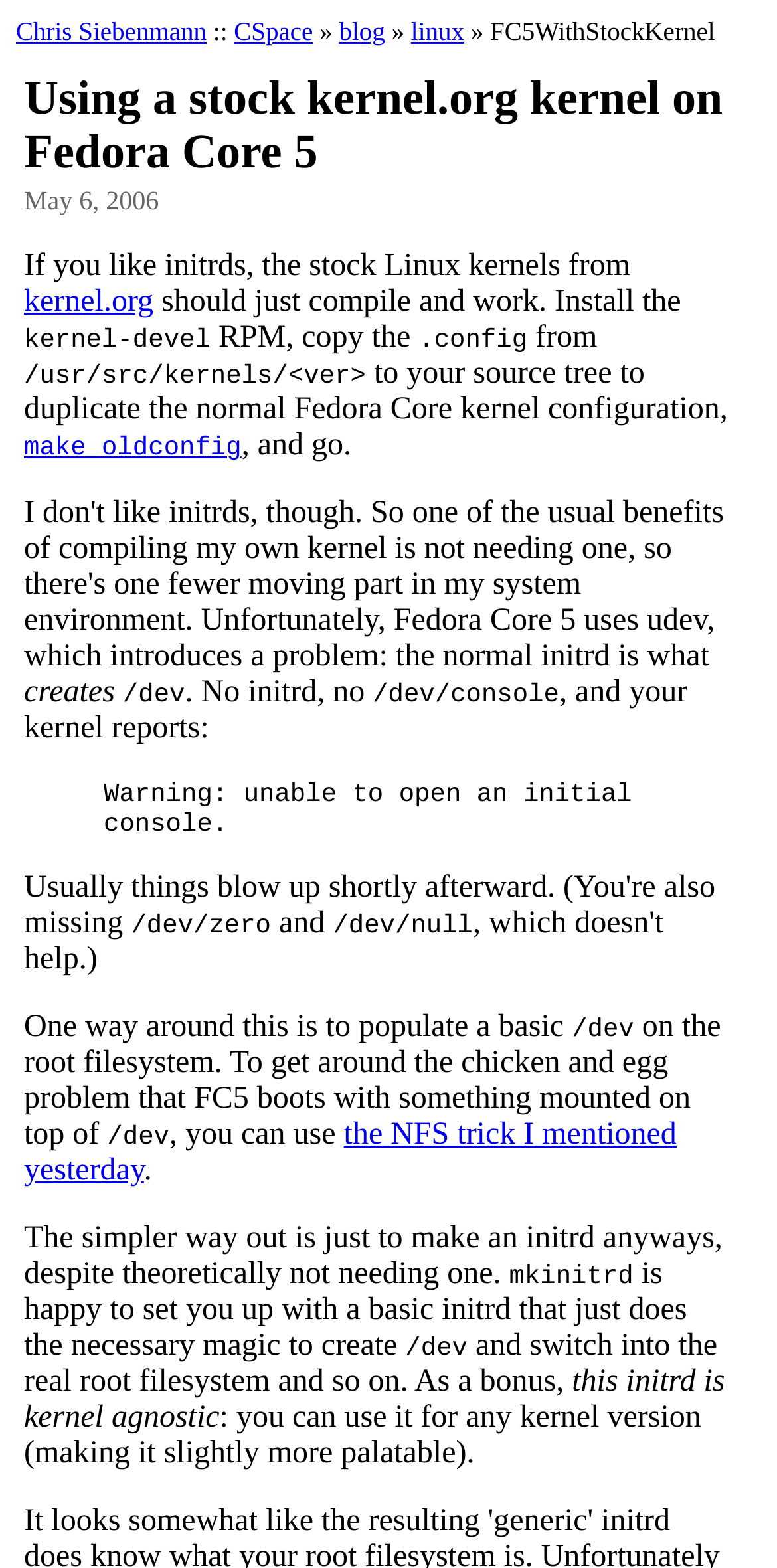Give a concise answer of one word or phrase to the question: 
What is the alternative to making an initrd?

Using the NFS trick